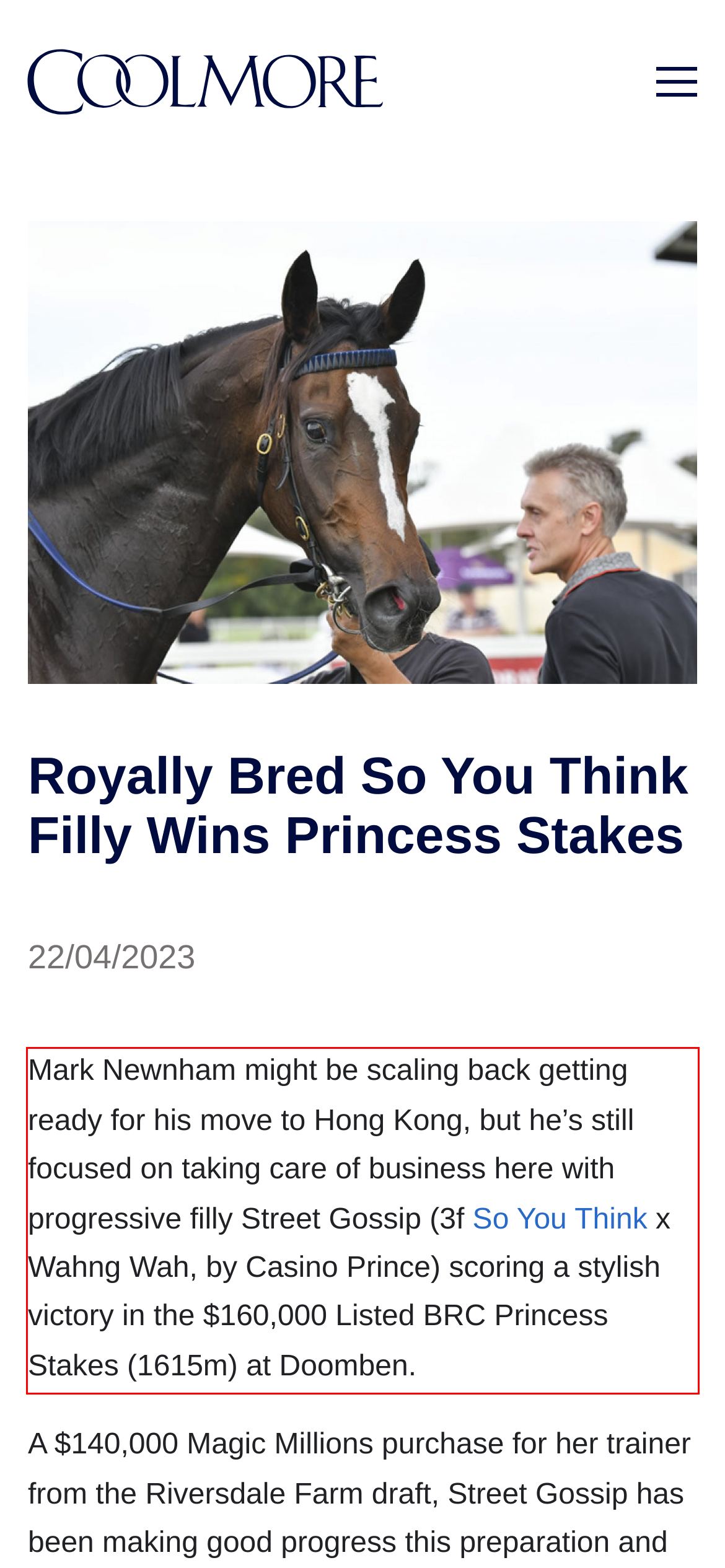Please examine the webpage screenshot containing a red bounding box and use OCR to recognize and output the text inside the red bounding box.

Mark Newnham might be scaling back getting ready for his move to Hong Kong, but he’s still focused on taking care of business here with progressive filly Street Gossip (3f So You Think x Wahng Wah, by Casino Prince) scoring a stylish victory in the $160,000 Listed BRC Princess Stakes (1615m) at Doomben.